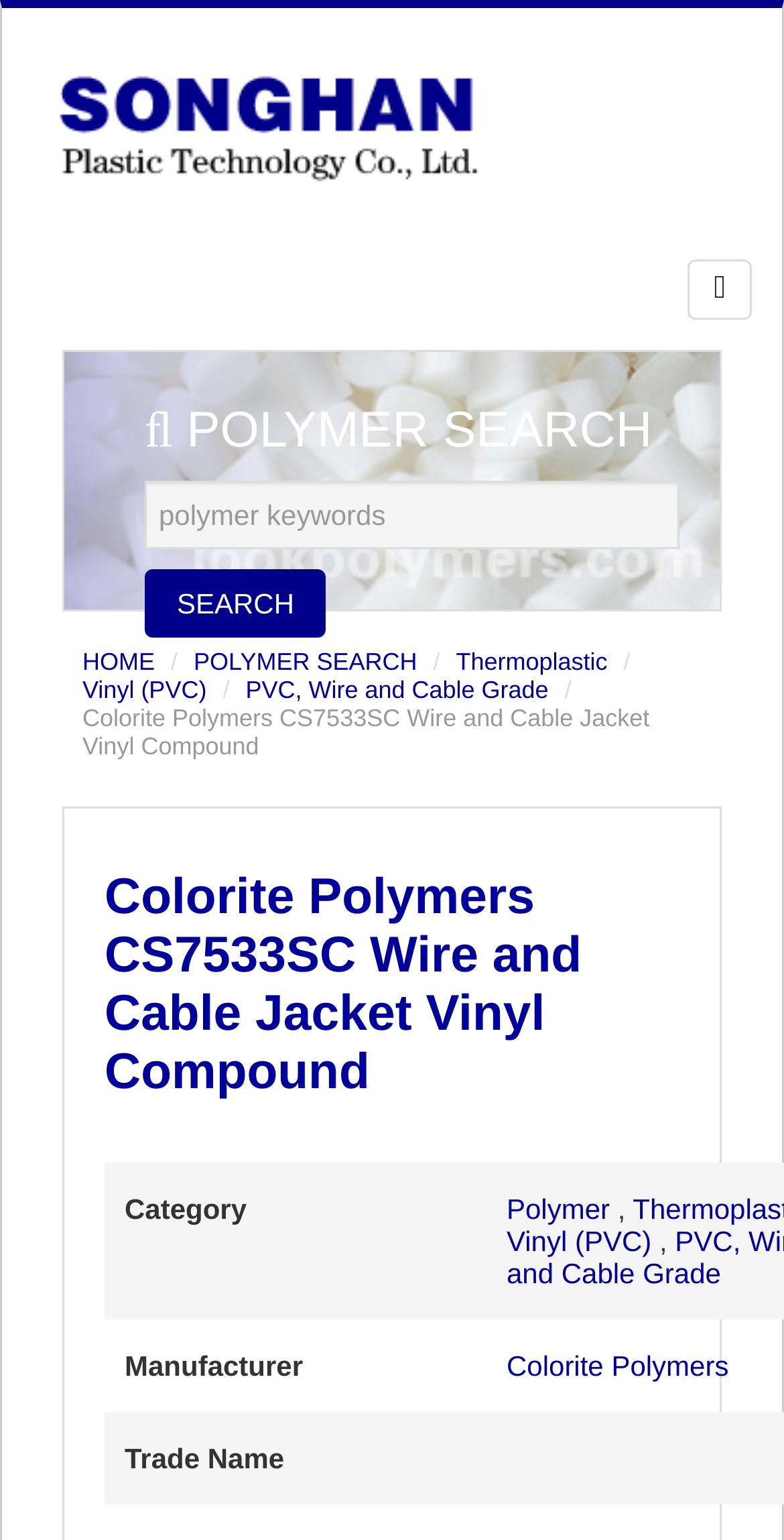Can you find the bounding box coordinates for the element that needs to be clicked to execute this instruction: "click the search button"? The coordinates should be given as four float numbers between 0 and 1, i.e., [left, top, right, bottom].

[0.185, 0.37, 0.416, 0.414]